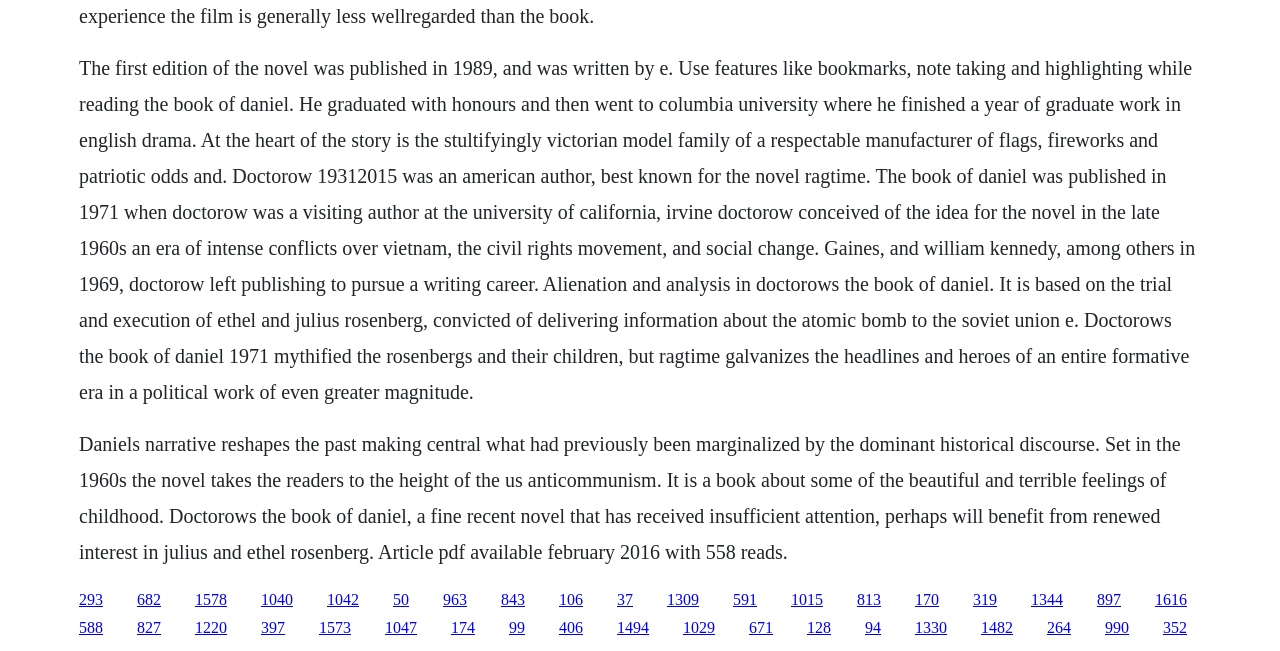Determine the bounding box coordinates of the region that needs to be clicked to achieve the task: "Follow the link to learn about the novel Ragtime".

[0.107, 0.907, 0.126, 0.933]